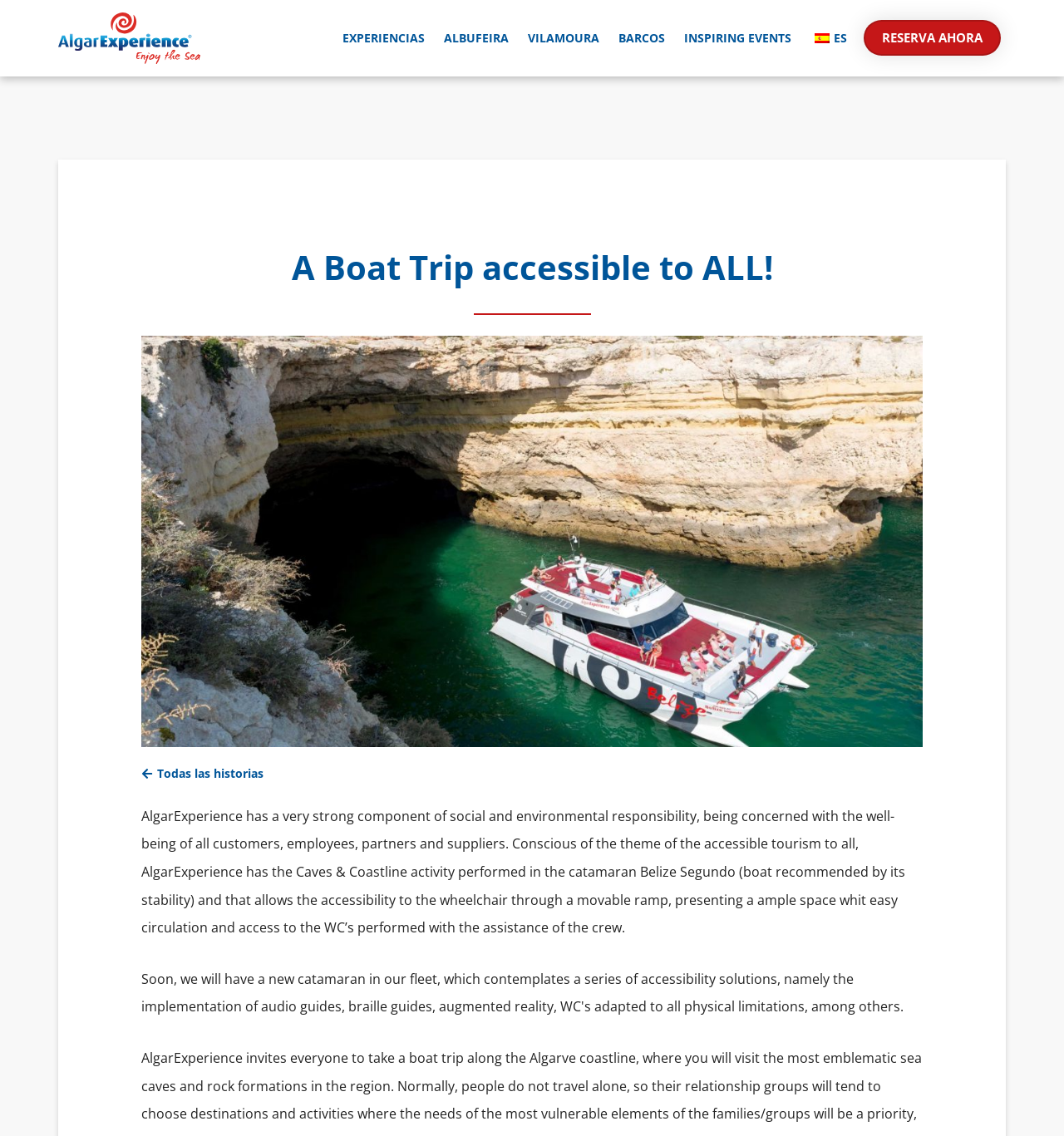Kindly respond to the following question with a single word or a brief phrase: 
What is the name of the boat recommended for its stability?

Belize Segundo